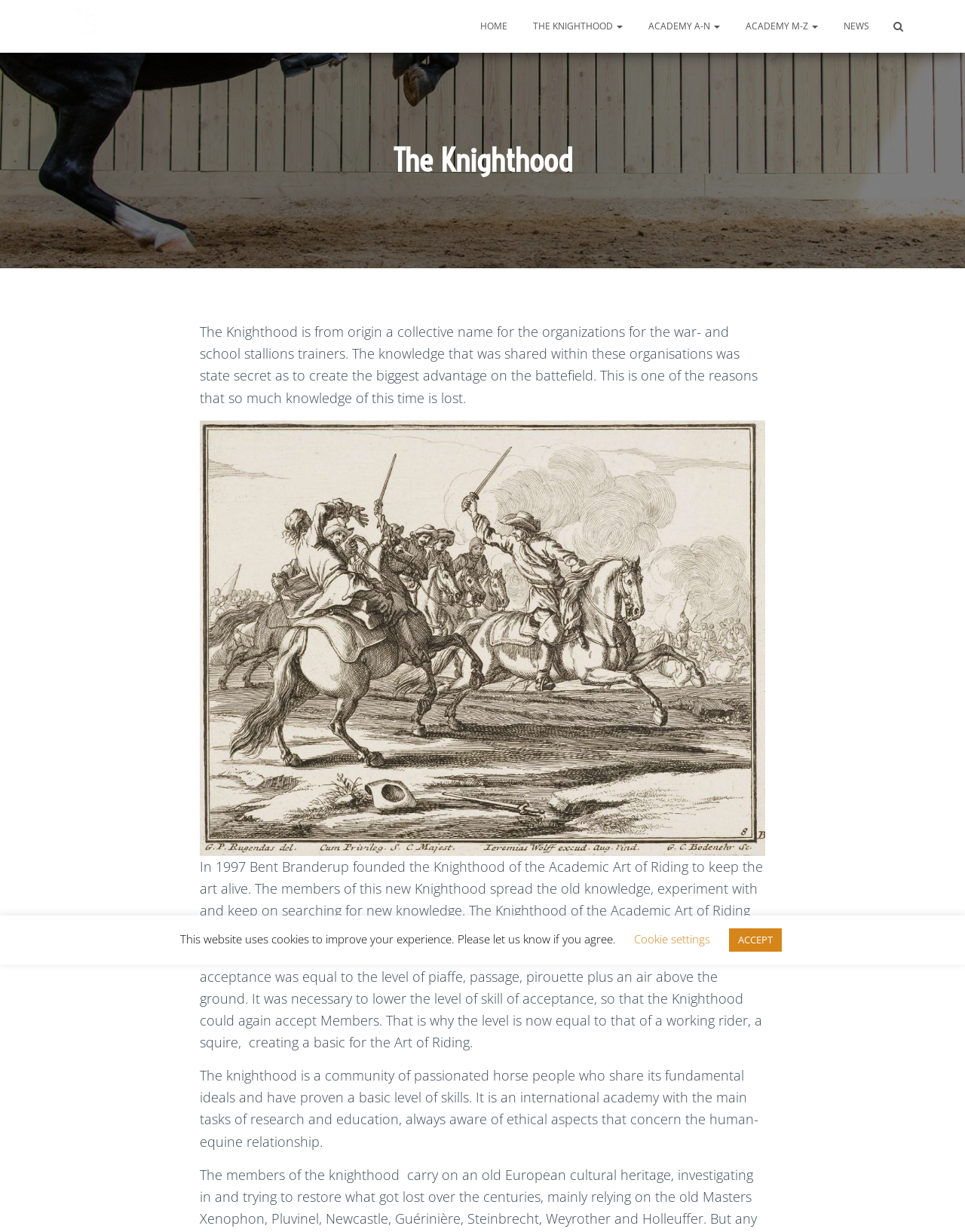Can you pinpoint the bounding box coordinates for the clickable element required for this instruction: "Read the NEWS"? The coordinates should be four float numbers between 0 and 1, i.e., [left, top, right, bottom].

[0.862, 0.006, 0.912, 0.037]